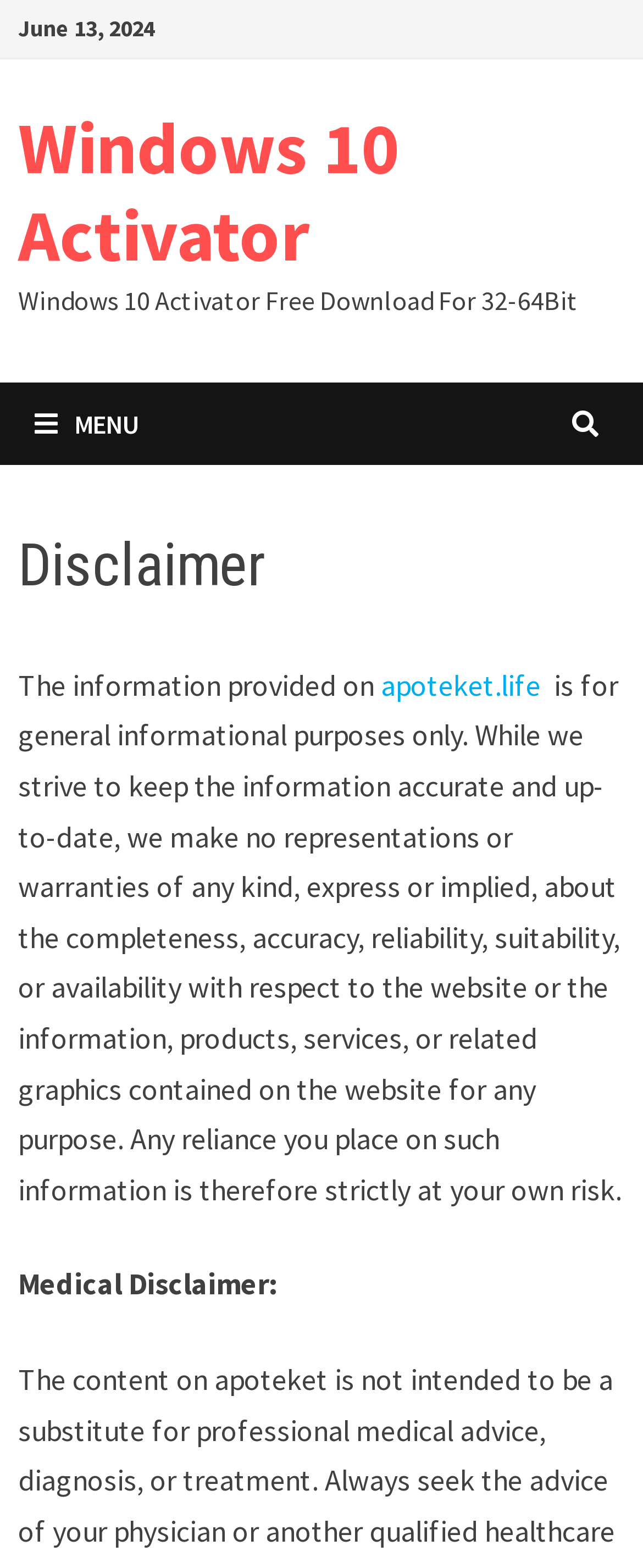Is there a menu button on the webpage?
Based on the image, provide your answer in one word or phrase.

Yes